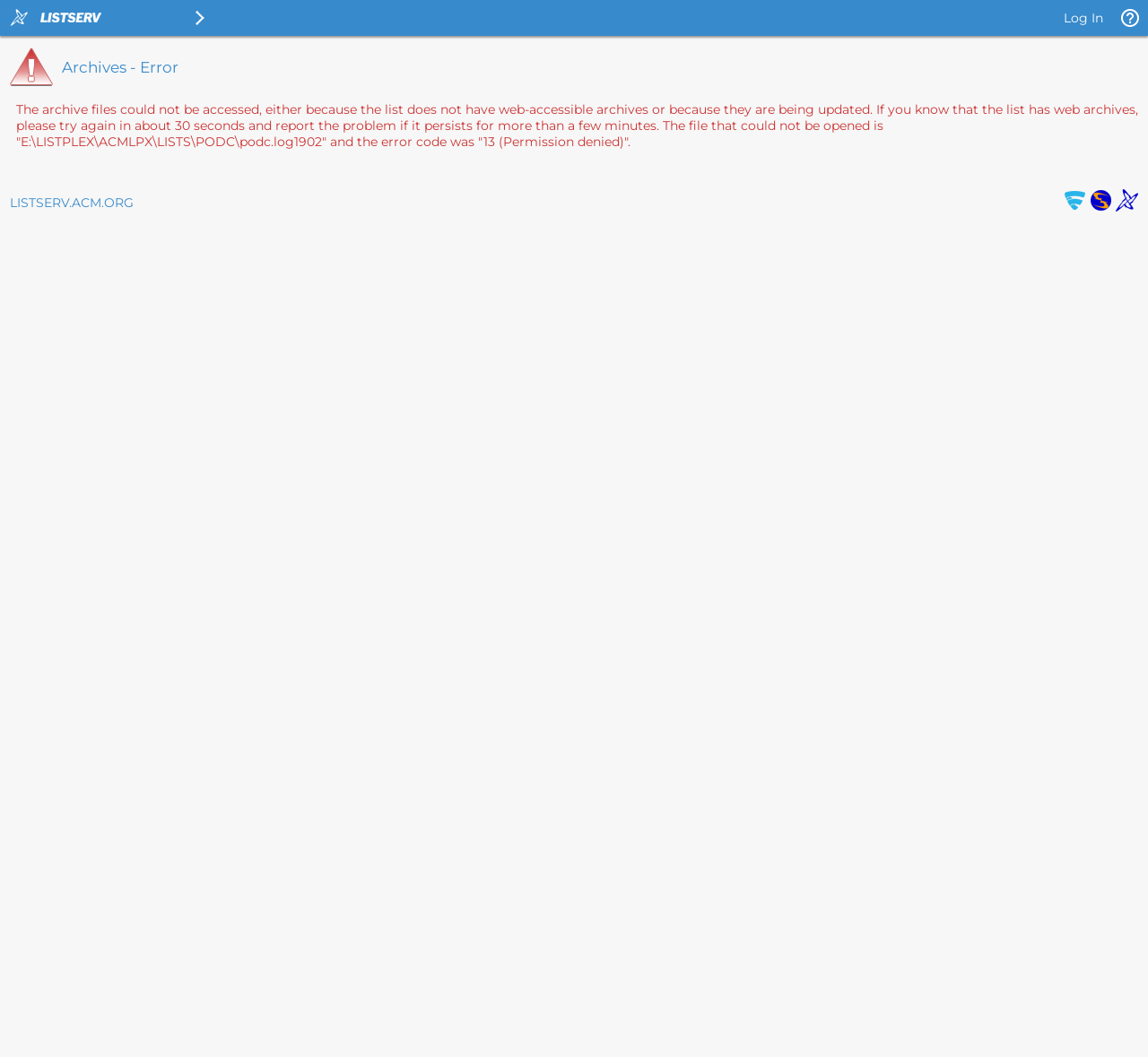Can you give a detailed response to the following question using the information from the image? What is the version of LISTSERV?

The version of LISTSERV is mentioned in the image 'LISTSERV 17.0 Help - Archives - Error', which indicates that the current version is 17.0.